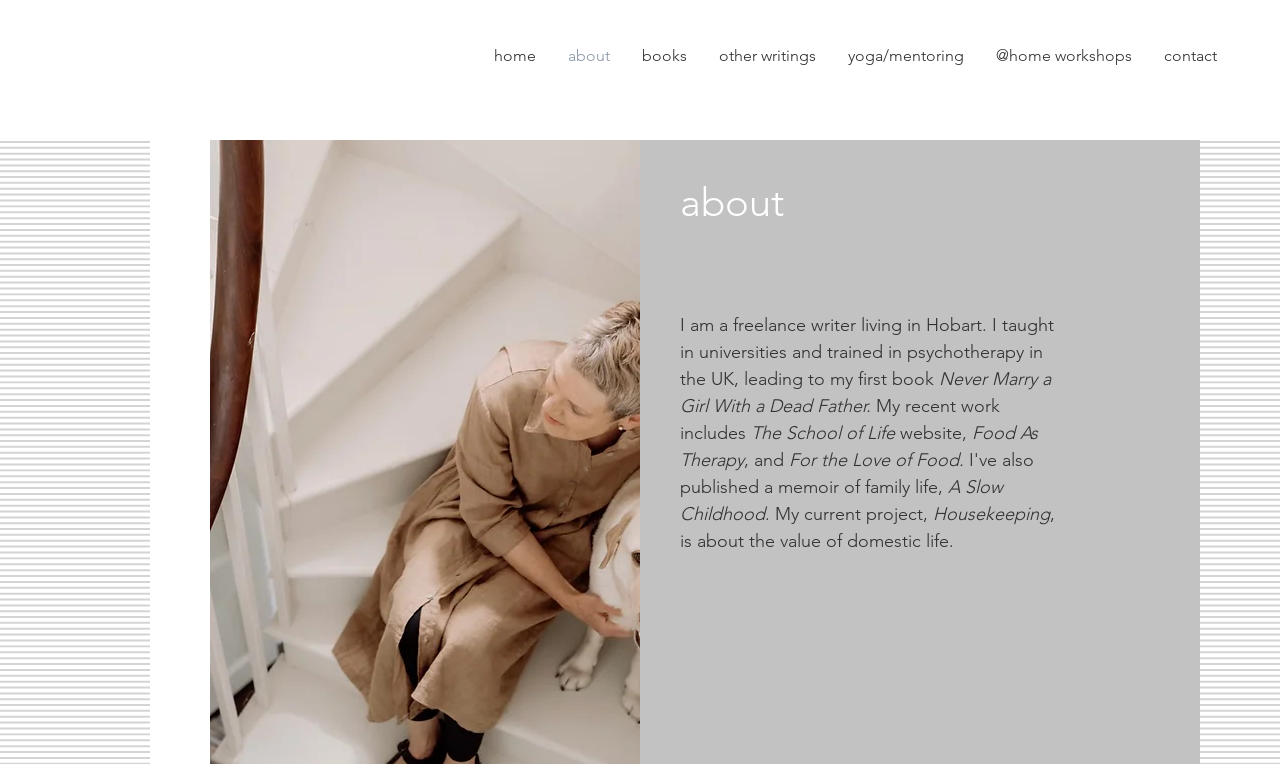What is Helen Hayward's background?
Answer the question with a single word or phrase by looking at the picture.

Taught in universities, trained in psychotherapy